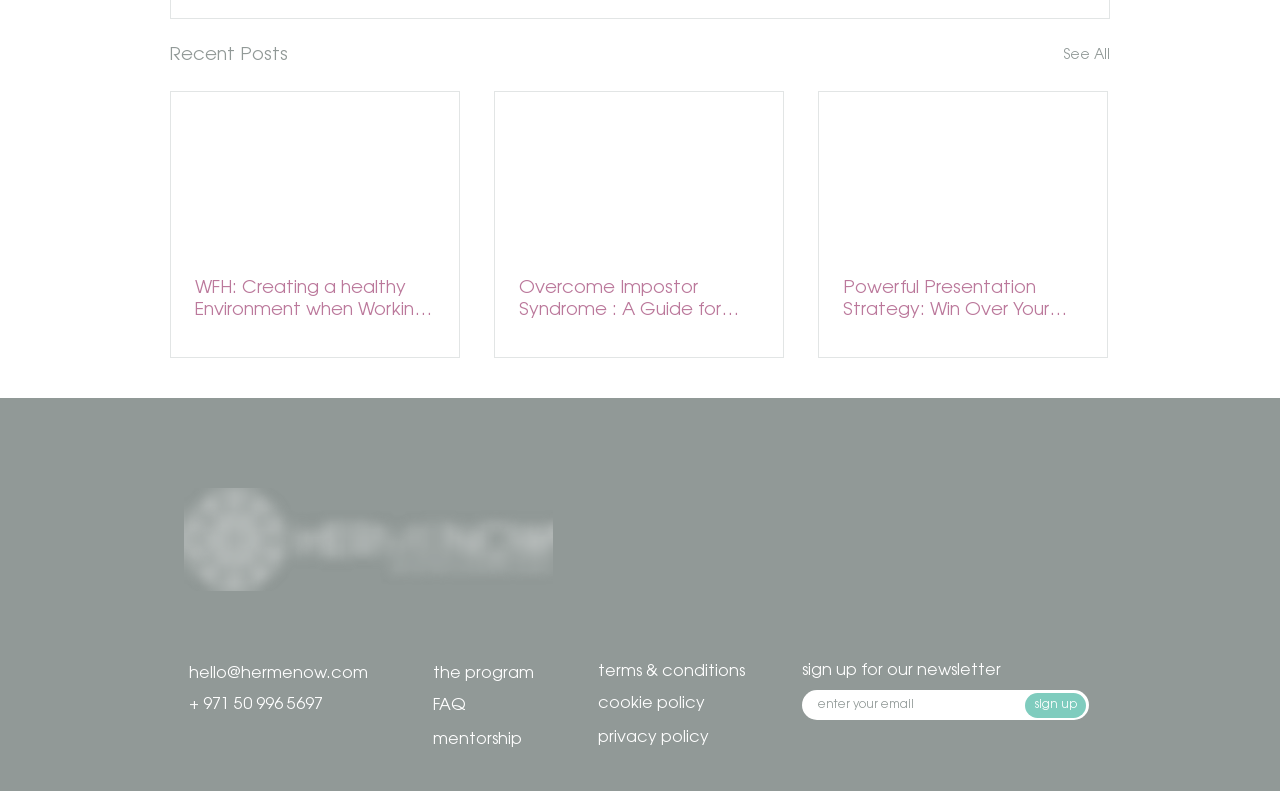What is the contact email address?
Give a thorough and detailed response to the question.

The webpage has a link element with the text 'hello@hermenow.com', which is likely the contact email address.